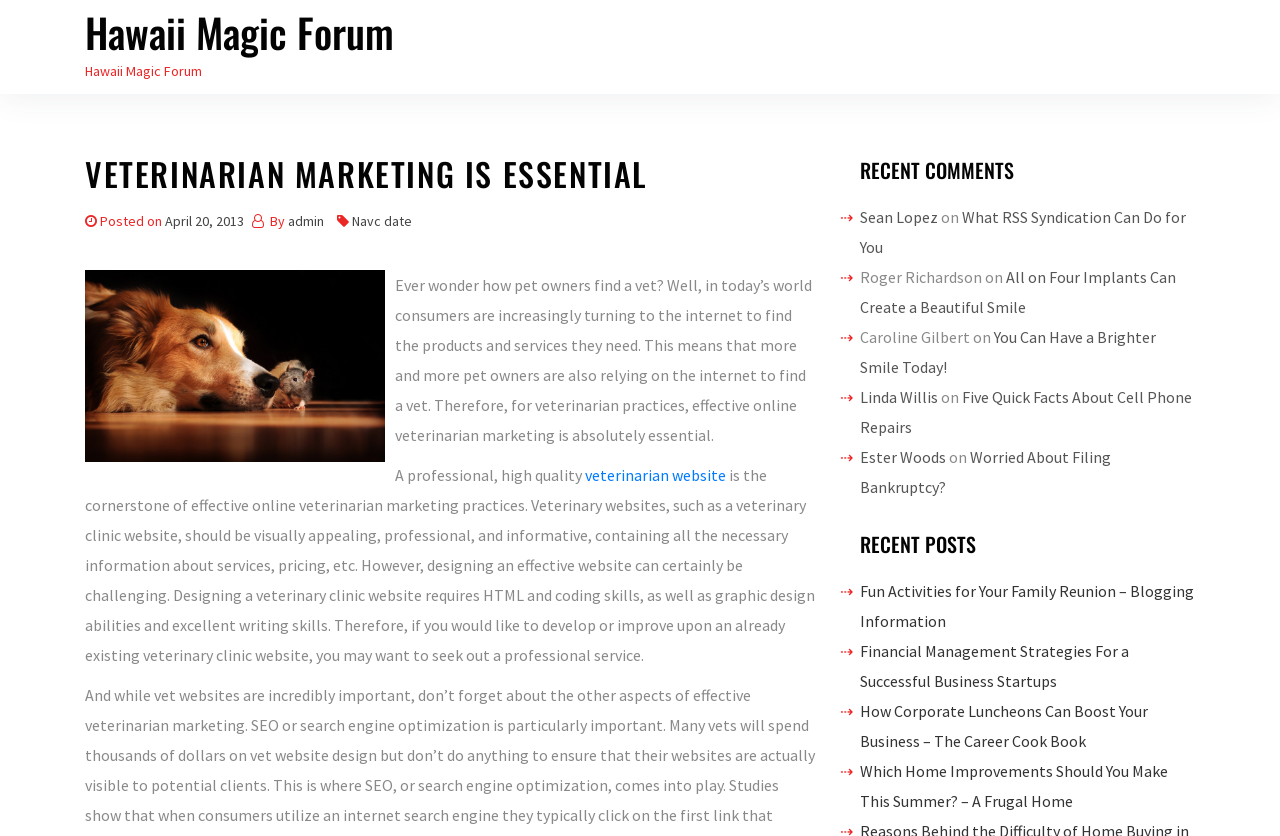How many recent comments are listed on the webpage?
Based on the content of the image, thoroughly explain and answer the question.

The webpage lists 5 recent comments, each with a username and a link to the corresponding article, under the 'RECENT COMMENTS' section.